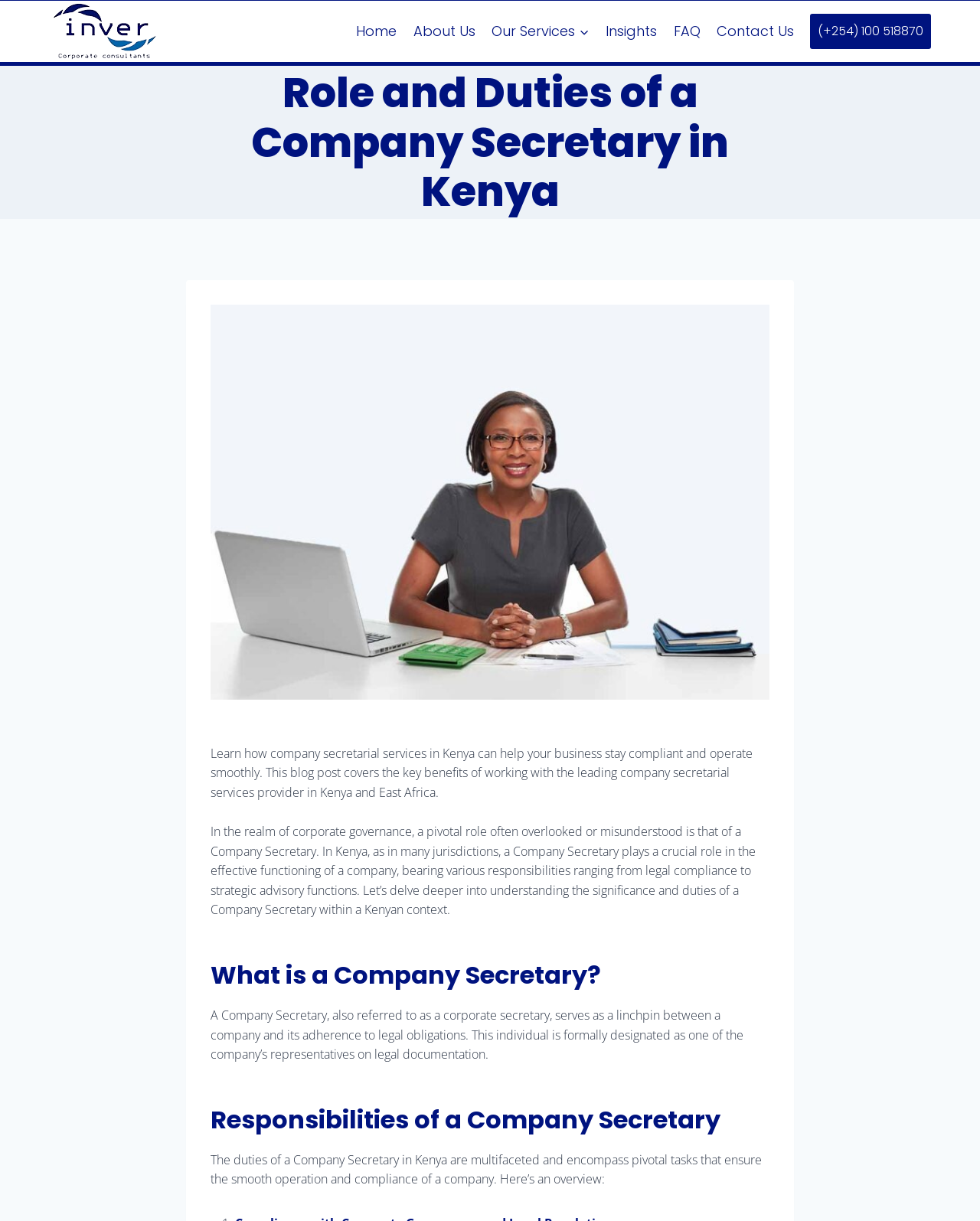Determine the bounding box coordinates of the region I should click to achieve the following instruction: "Click on the phone number link". Ensure the bounding box coordinates are four float numbers between 0 and 1, i.e., [left, top, right, bottom].

[0.827, 0.011, 0.95, 0.04]